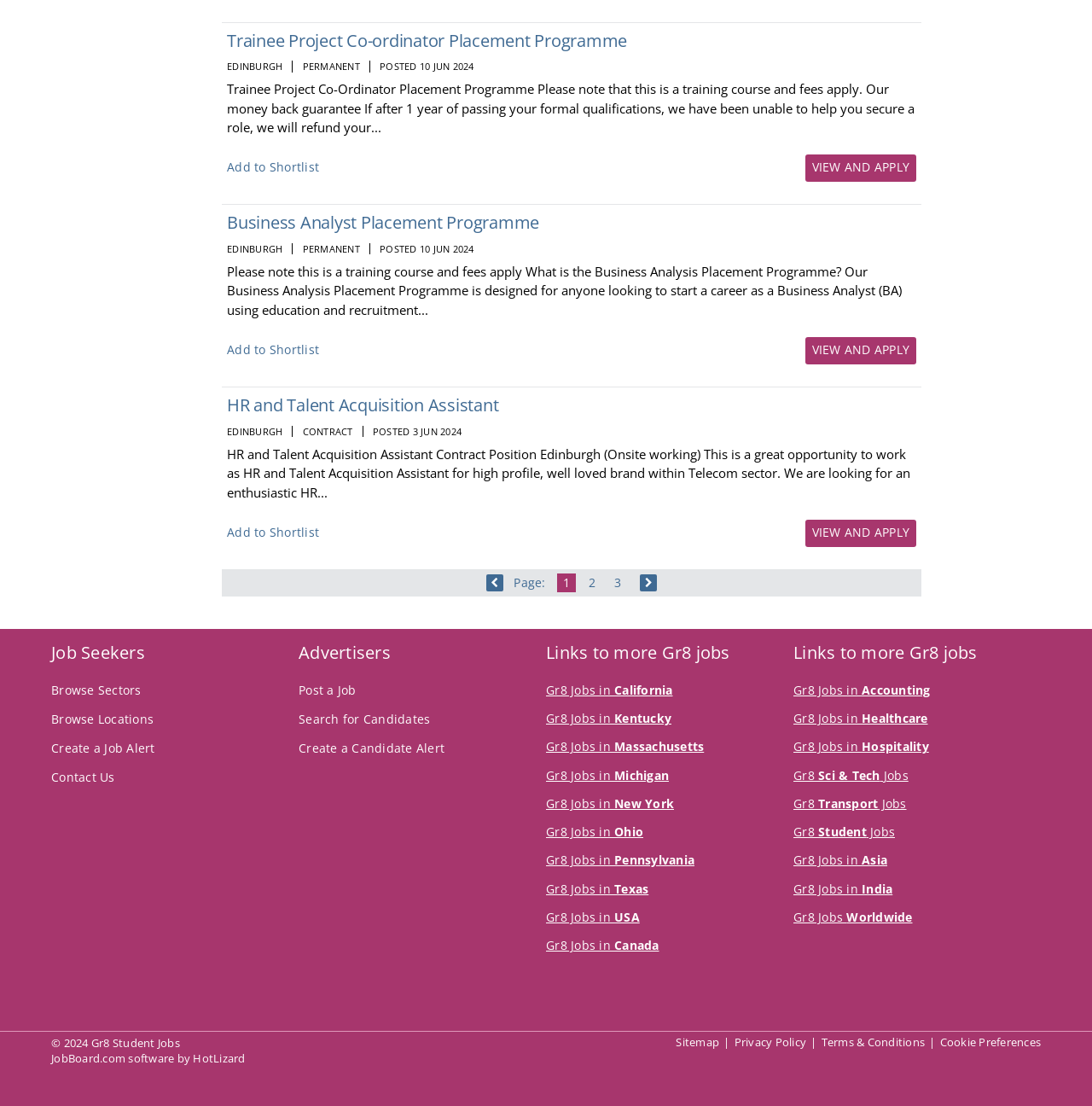Locate the bounding box coordinates of the region to be clicked to comply with the following instruction: "Add Trainee Project Co-ordinator Placement Programme to shortlist". The coordinates must be four float numbers between 0 and 1, in the form [left, top, right, bottom].

[0.208, 0.145, 0.292, 0.158]